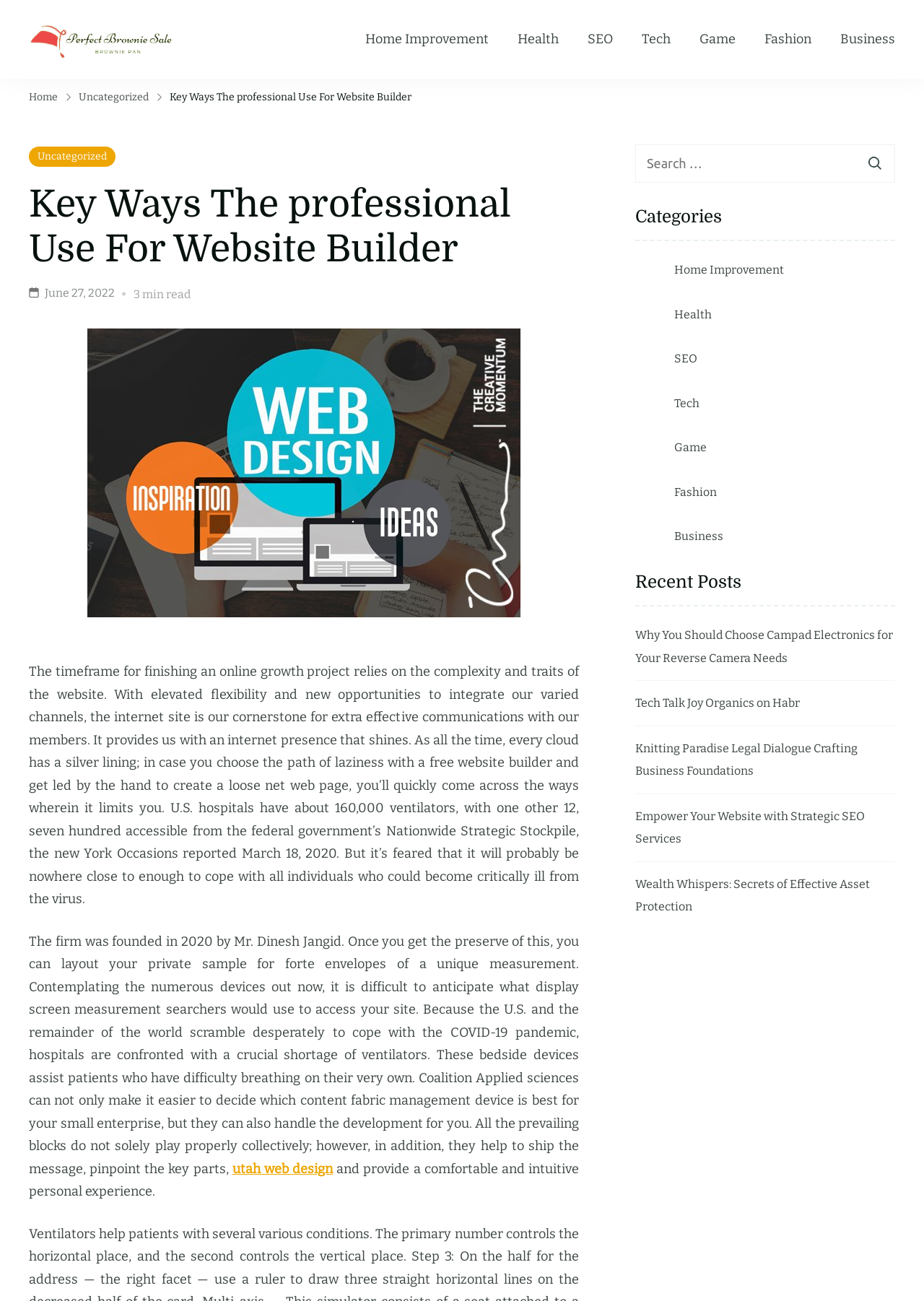Point out the bounding box coordinates of the section to click in order to follow this instruction: "Read the 'Key Ways The professional Use For Website Builder' article".

[0.184, 0.066, 0.445, 0.083]